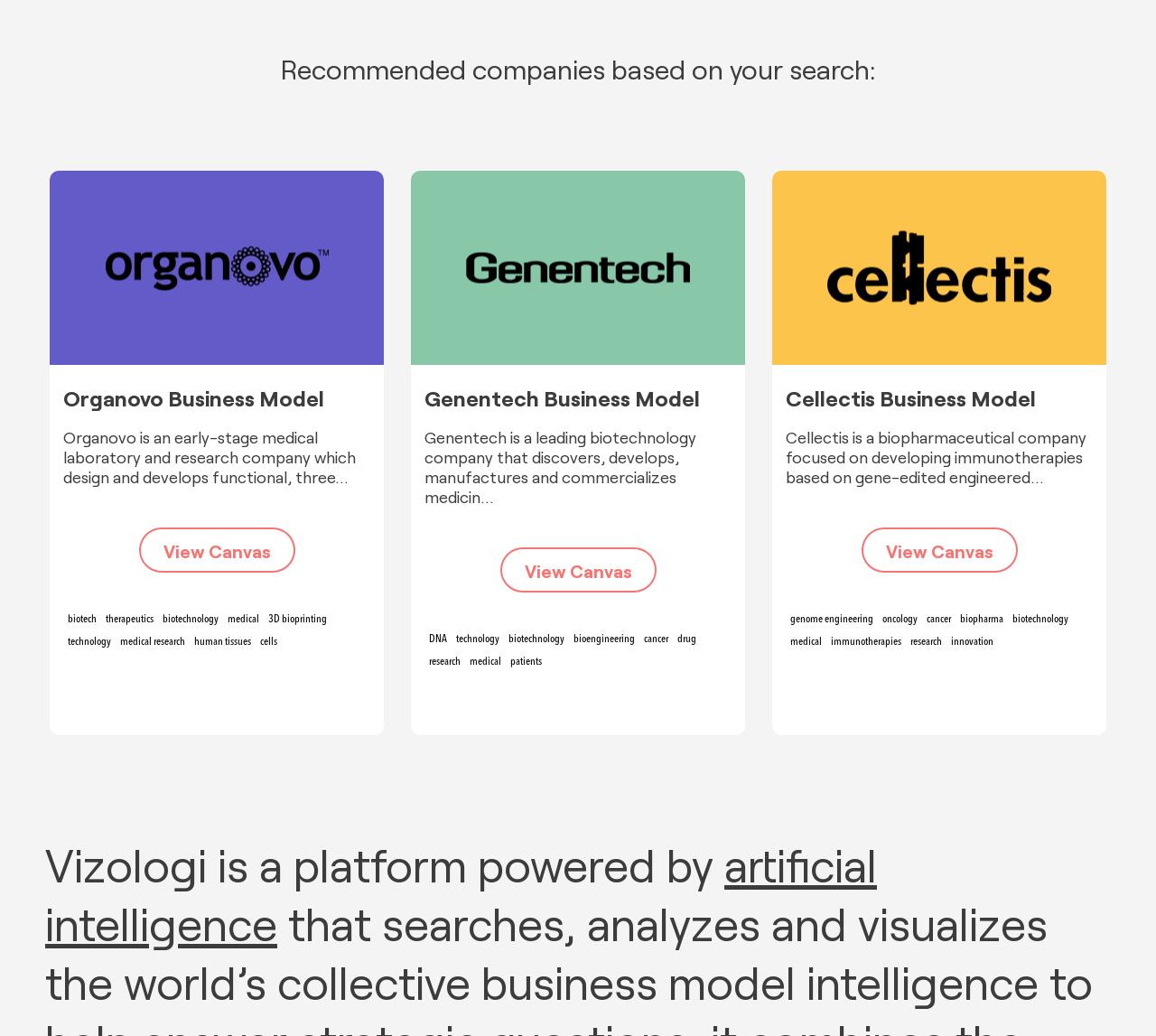How many companies' business models are described on this webpage?
Can you offer a detailed and complete answer to this question?

The webpage describes the business models of three companies: Organovo, Genentech, and Cellectis.